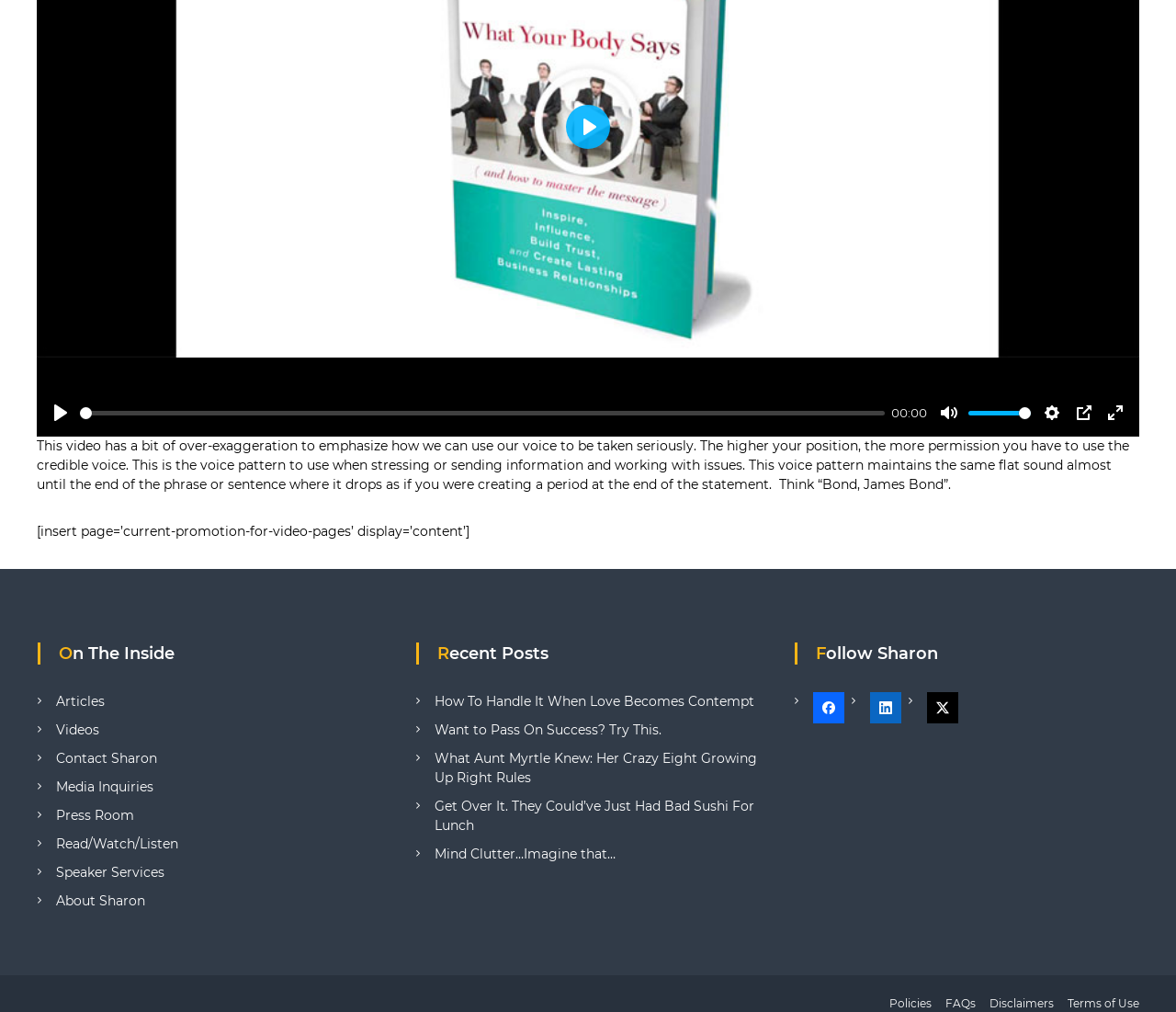Find the bounding box coordinates for the HTML element described as: "Exit fullscreenEnter fullscreen". The coordinates should consist of four float values between 0 and 1, i.e., [left, top, right, bottom].

[0.936, 0.393, 0.961, 0.423]